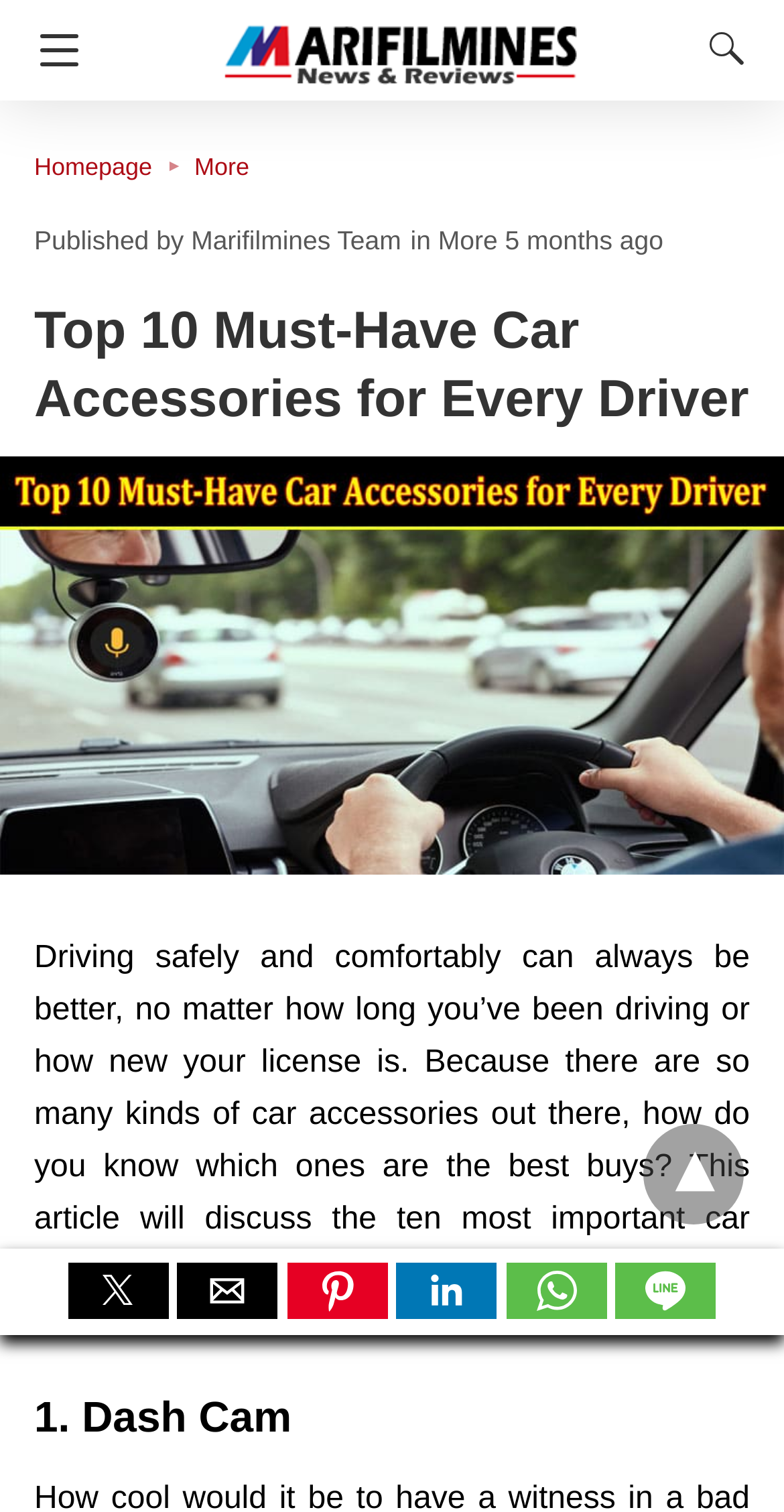What is the first car accessory mentioned in the article?
Using the information from the image, provide a comprehensive answer to the question.

I looked at the subheading after the introductory paragraph, which mentions '1. Dash Cam' as the first car accessory.